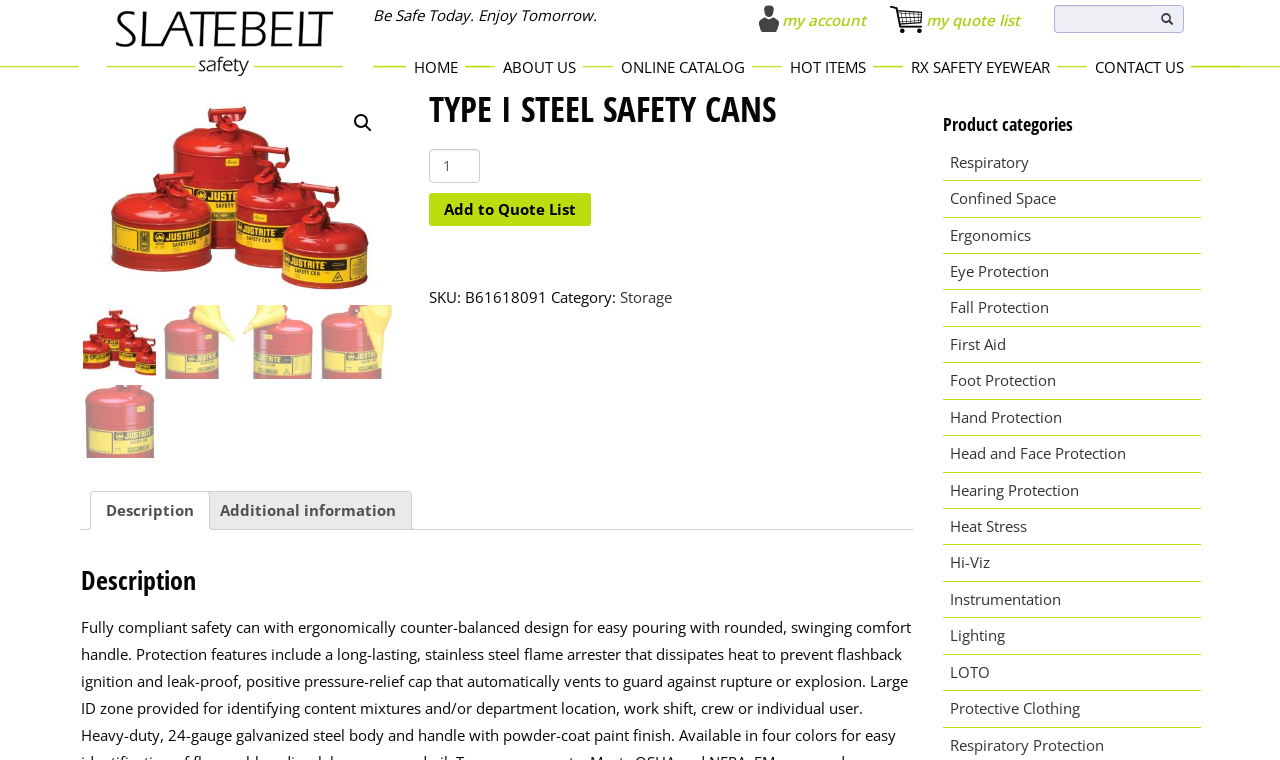Determine the bounding box coordinates of the section to be clicked to follow the instruction: "View product description". The coordinates should be given as four float numbers between 0 and 1, formatted as [left, top, right, bottom].

[0.07, 0.646, 0.164, 0.698]